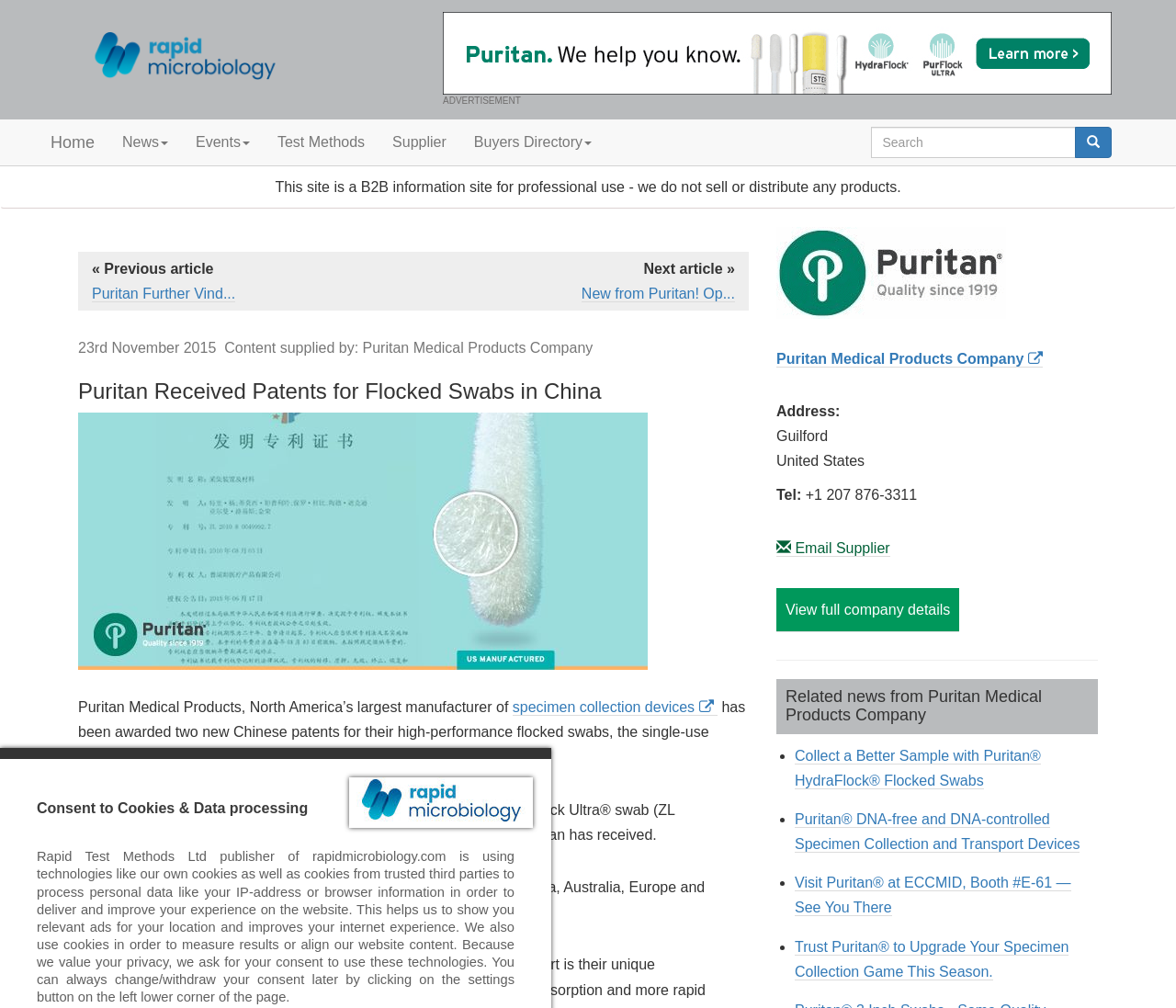Can you determine the bounding box coordinates of the area that needs to be clicked to fulfill the following instruction: "View company details"?

[0.66, 0.583, 0.816, 0.627]